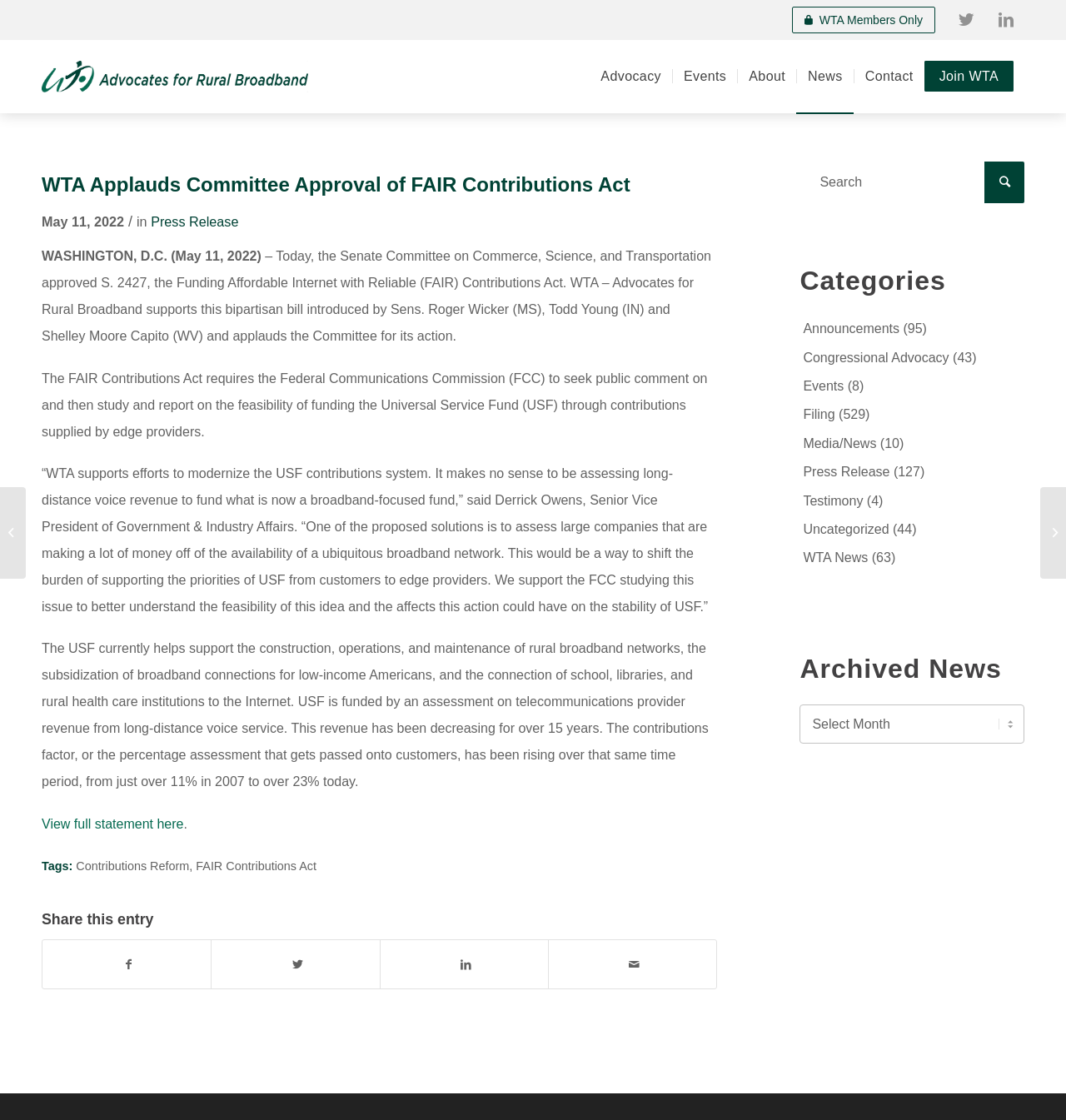Use a single word or phrase to answer the question: 
What is the purpose of the Universal Service Fund?

Support rural broadband networks